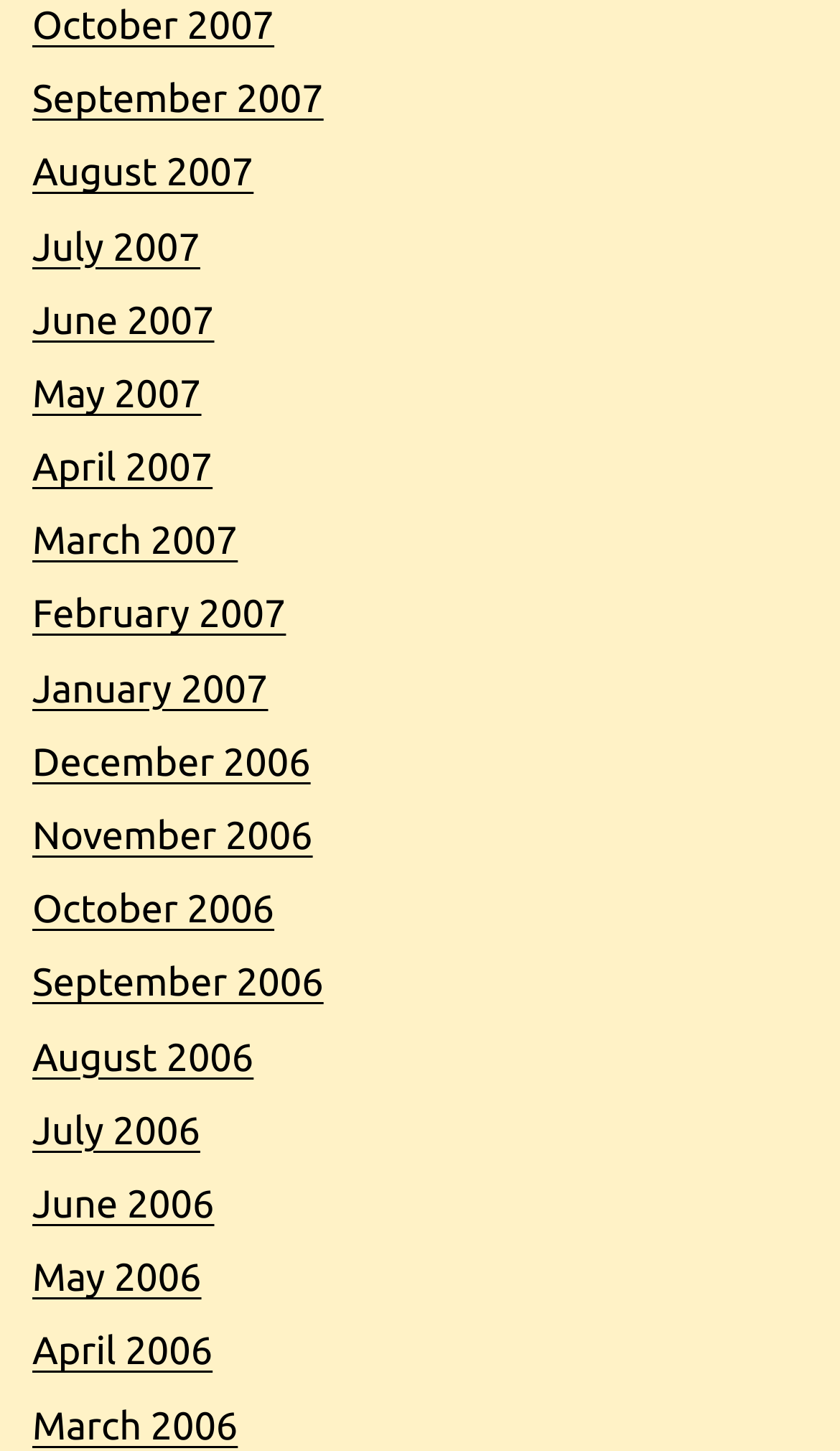Is there a link for 'February 2005'?
Please provide a comprehensive answer based on the information in the image.

I searched the list of links and did not find any link with the text 'February 2005', so I concluded that there is no link for 'February 2005'.